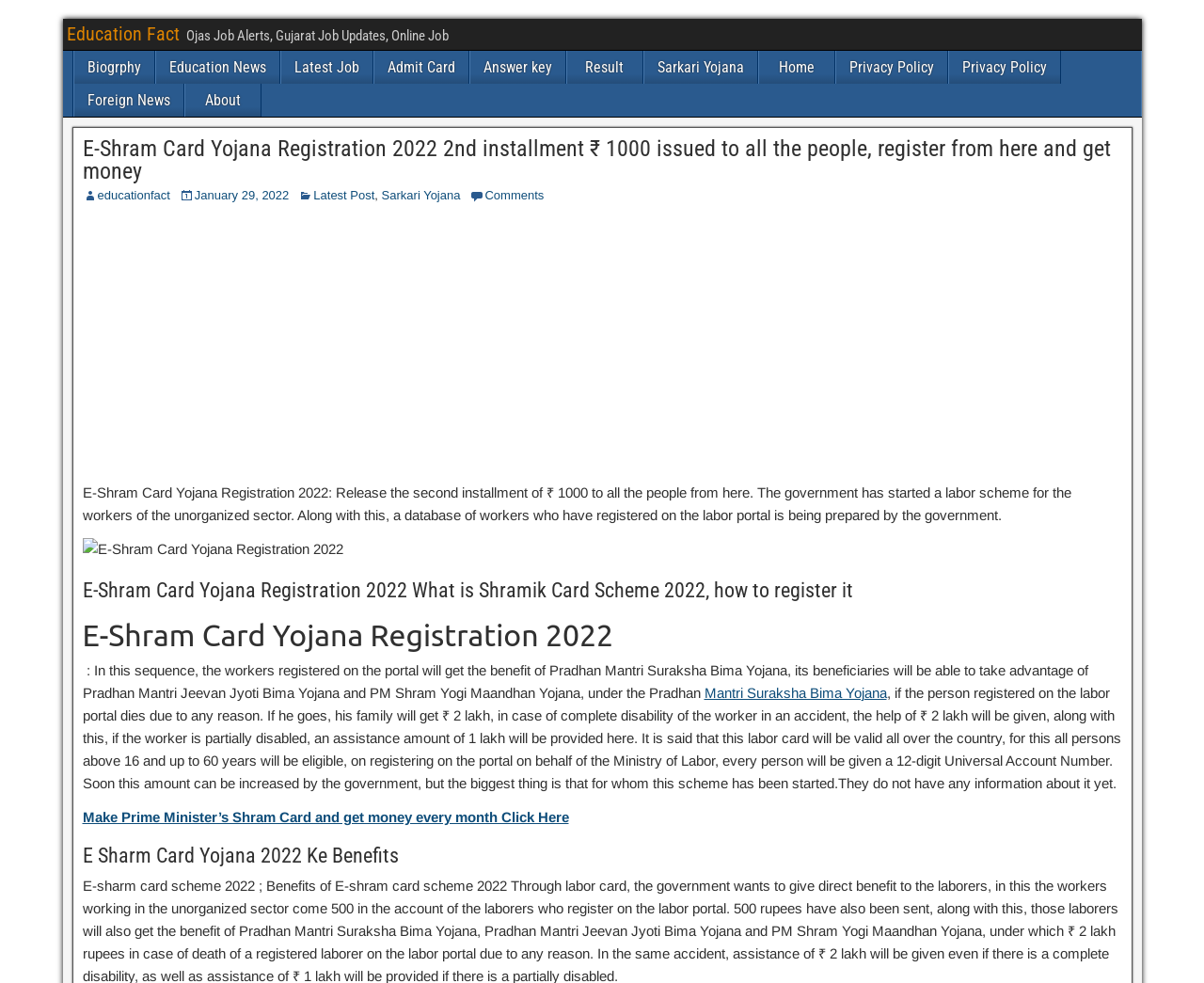What is the age limit for registration?
Respond with a short answer, either a single word or a phrase, based on the image.

16 to 60 years